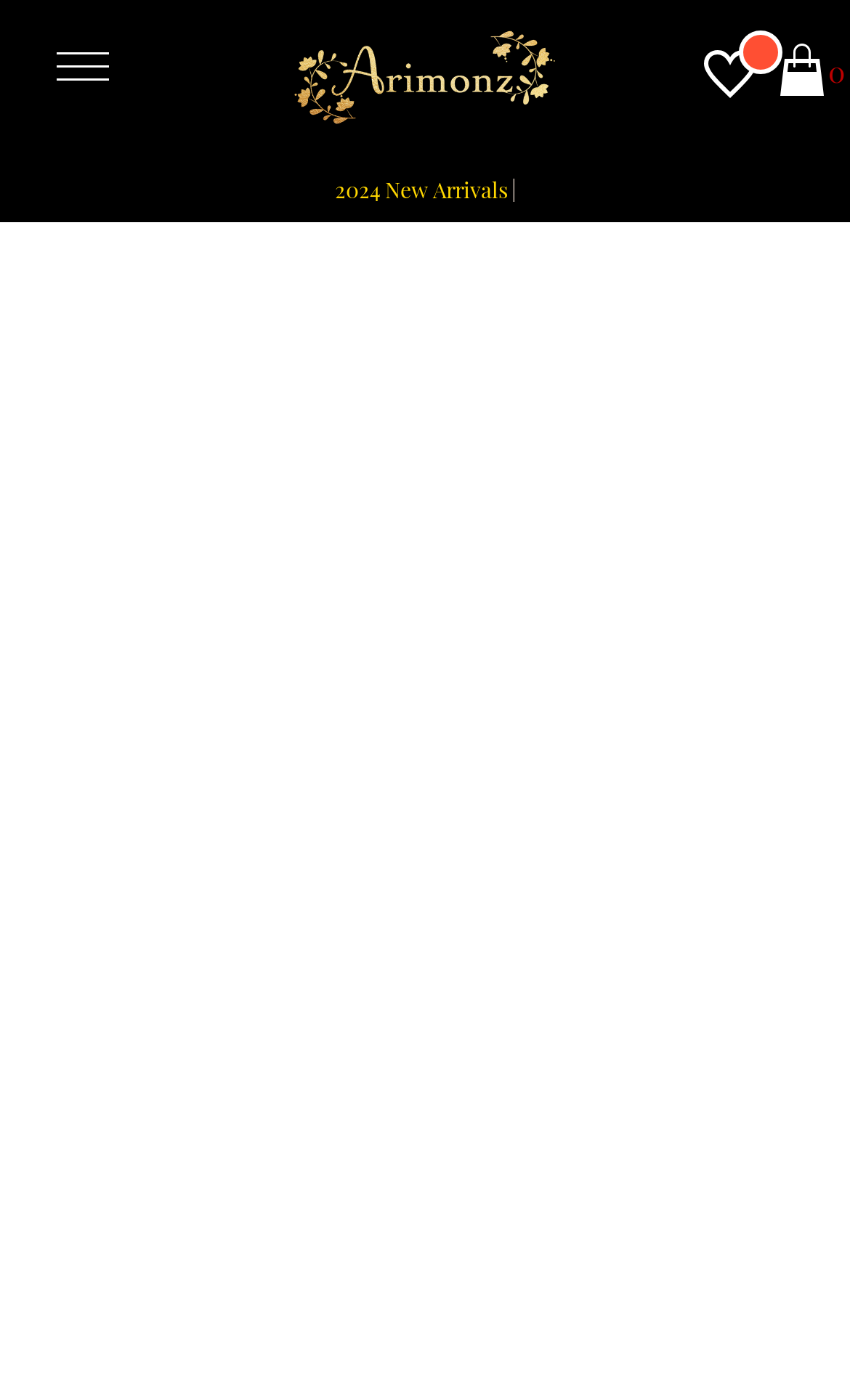Identify and provide the bounding box coordinates of the UI element described: "Track Your Order". The coordinates should be formatted as [left, top, right, bottom], with each number being a float between 0 and 1.

[0.05, 0.32, 0.321, 0.348]